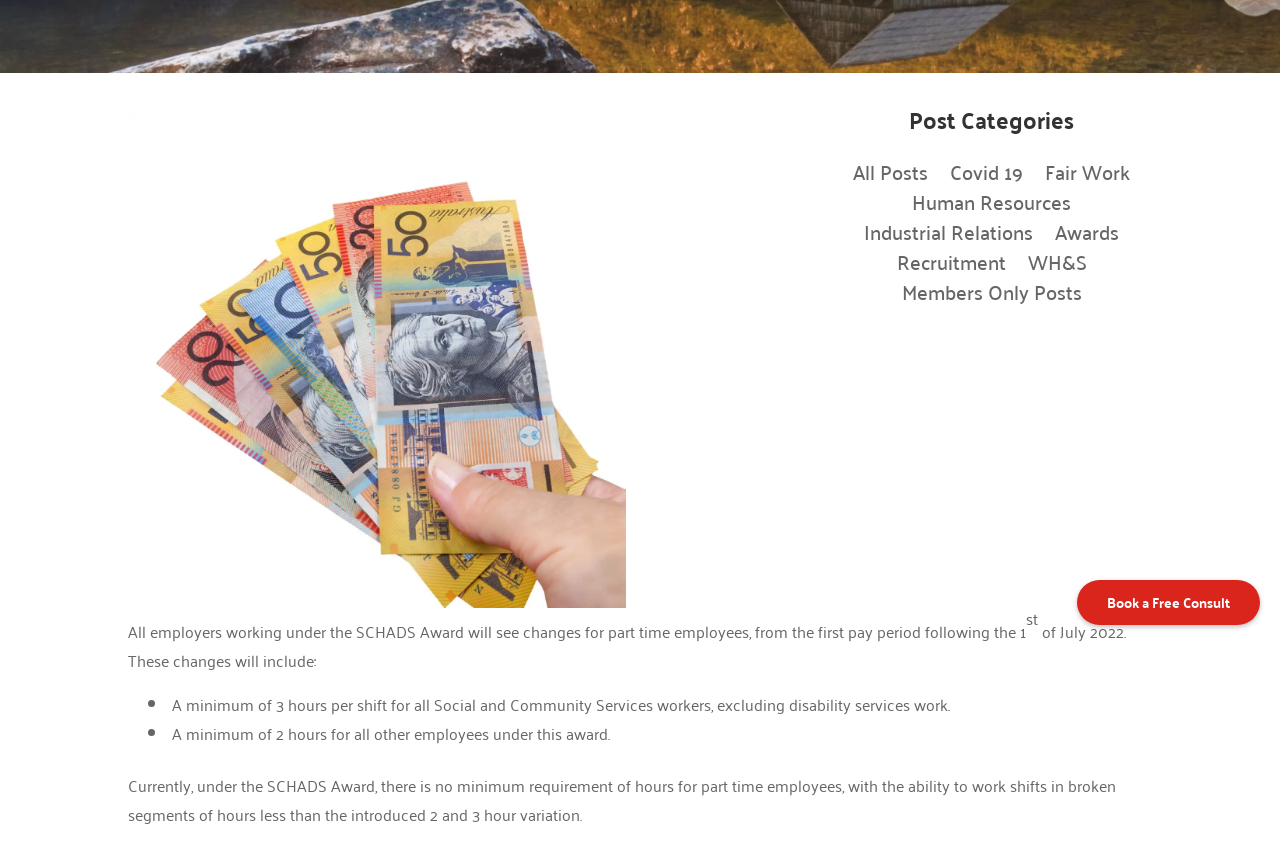Given the description of the UI element: "Awards", predict the bounding box coordinates in the form of [left, top, right, bottom], with each value being a float between 0 and 1.

[0.824, 0.263, 0.874, 0.289]